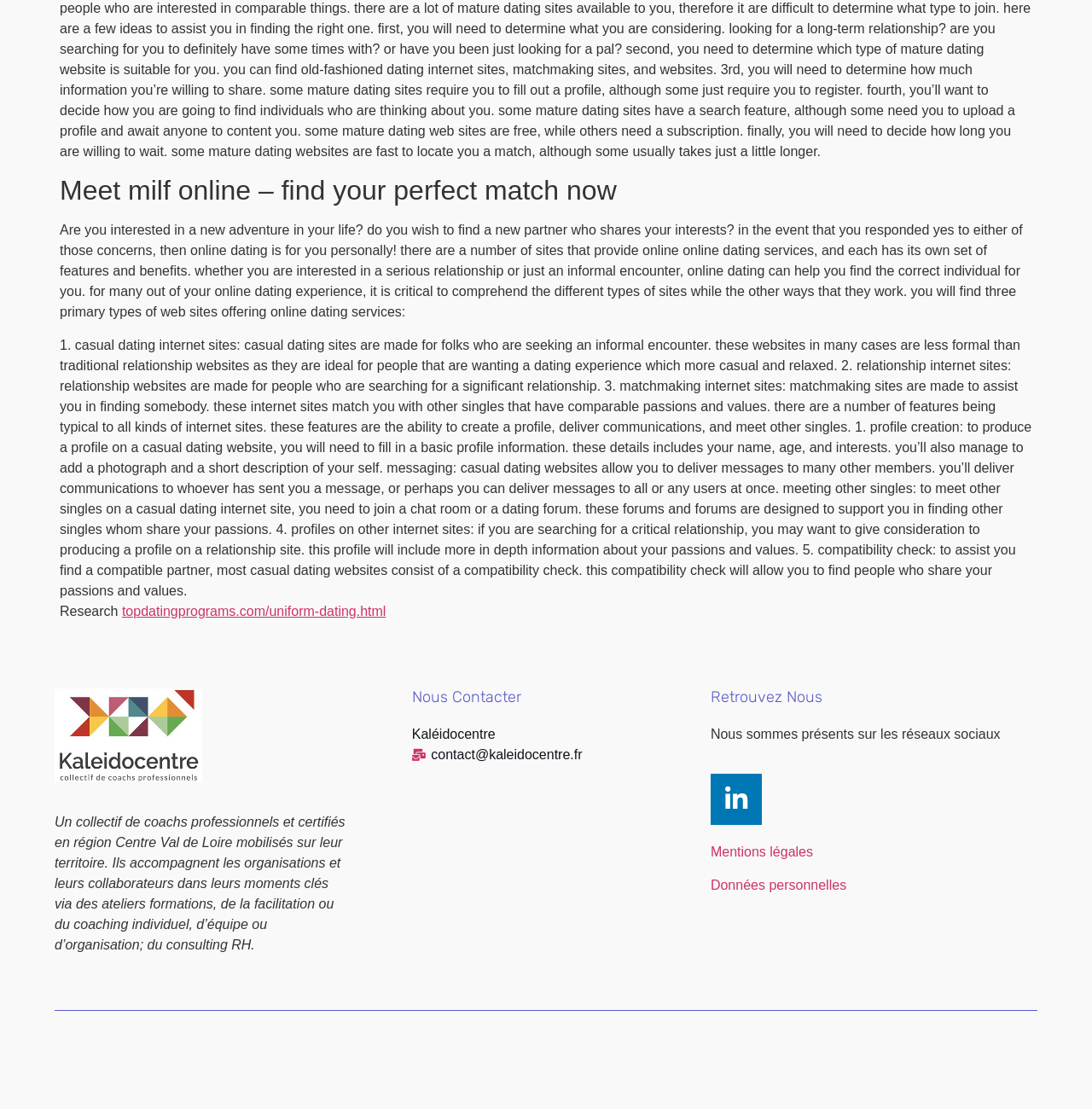Respond to the following question using a concise word or phrase: 
What is the purpose of matchmaking sites?

Find someone